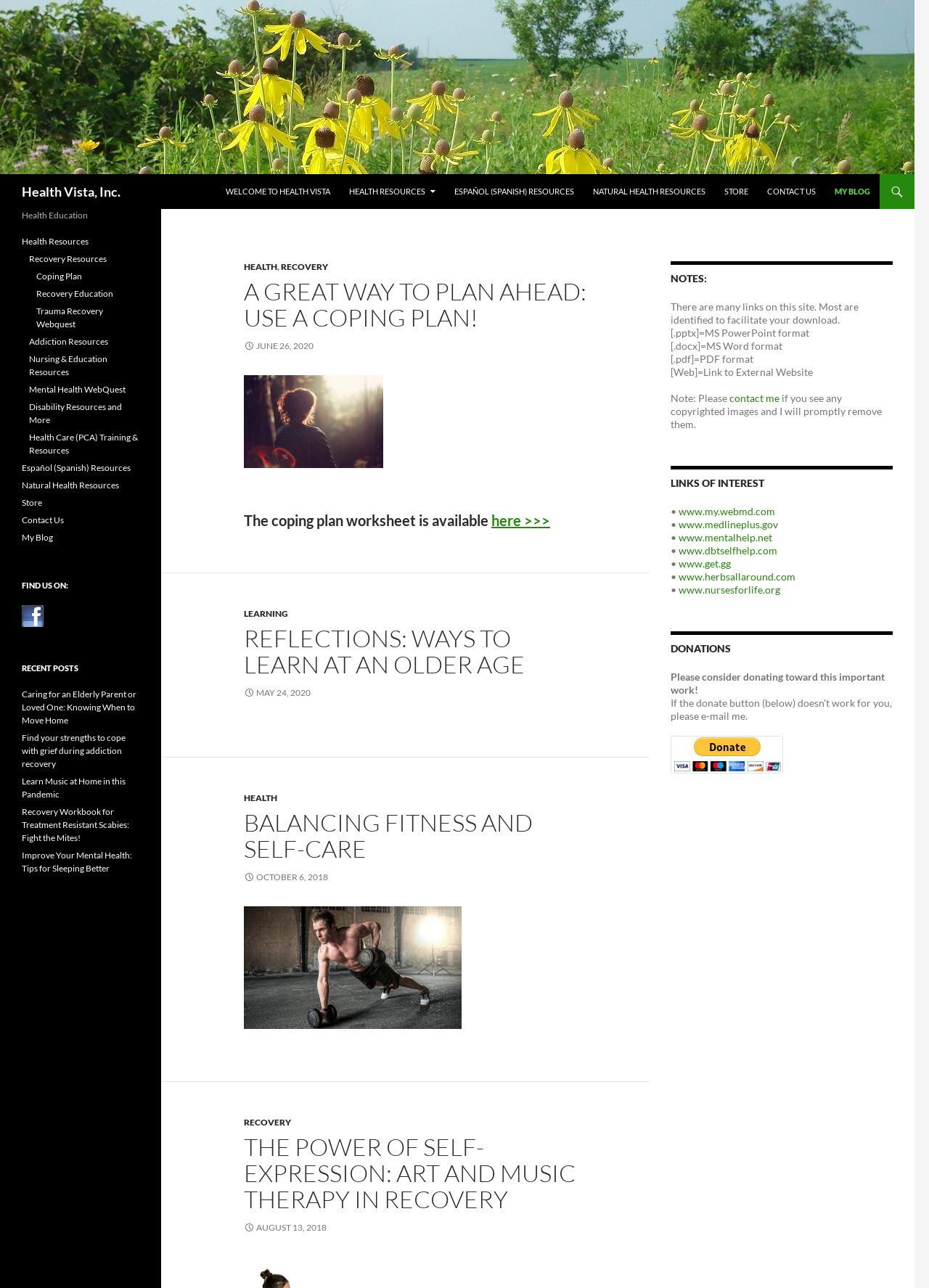Refer to the image and provide a thorough answer to this question:
What is the name of the blog?

The name of the blog can be found in the top-left corner of the webpage, where it says 'My Blog | Page 2 of 3 | Health Vista, Inc.'.